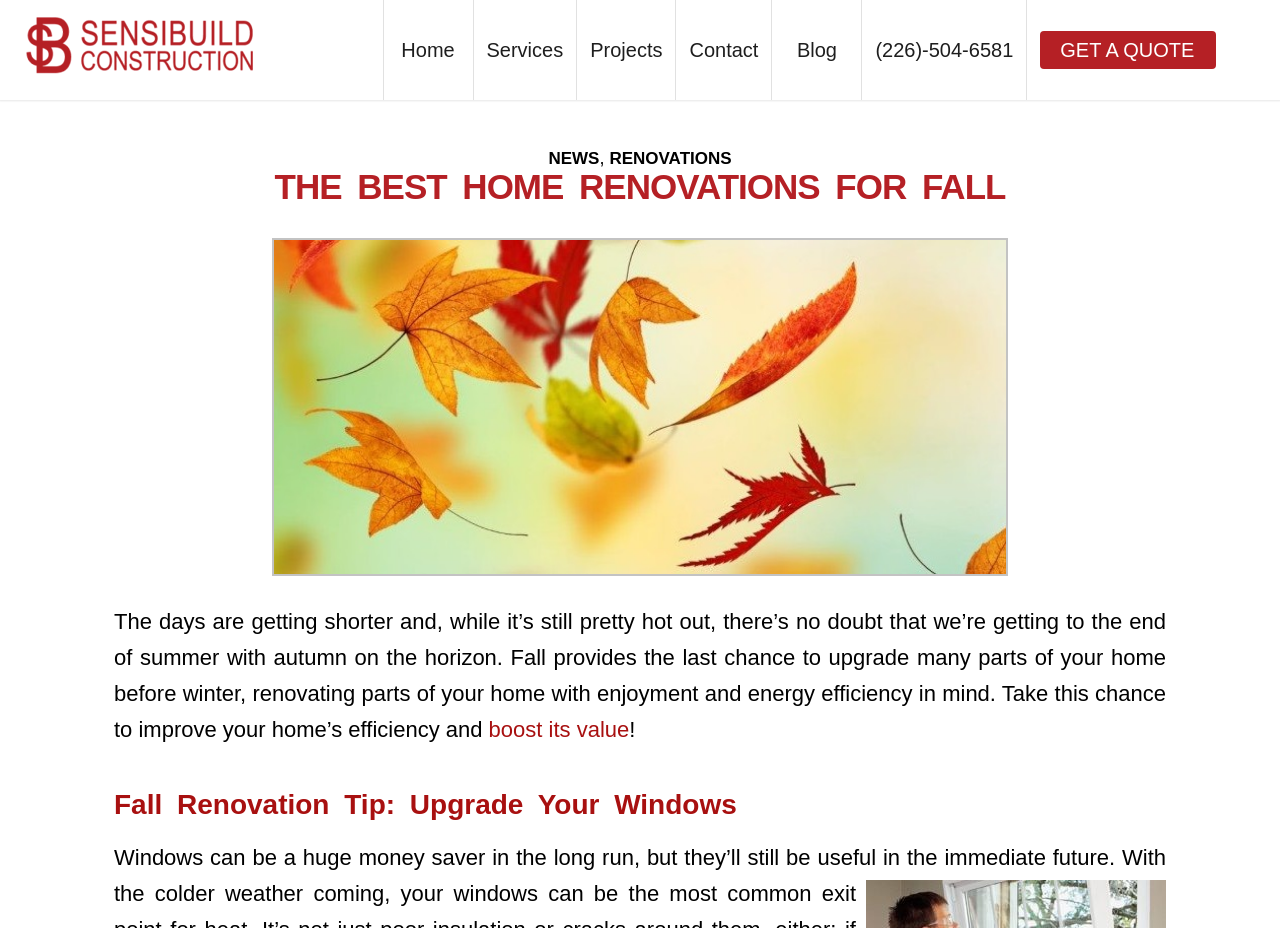Please identify the bounding box coordinates of the area that needs to be clicked to follow this instruction: "Click on the 'GET A QUOTE' button".

[0.802, 0.0, 0.96, 0.108]